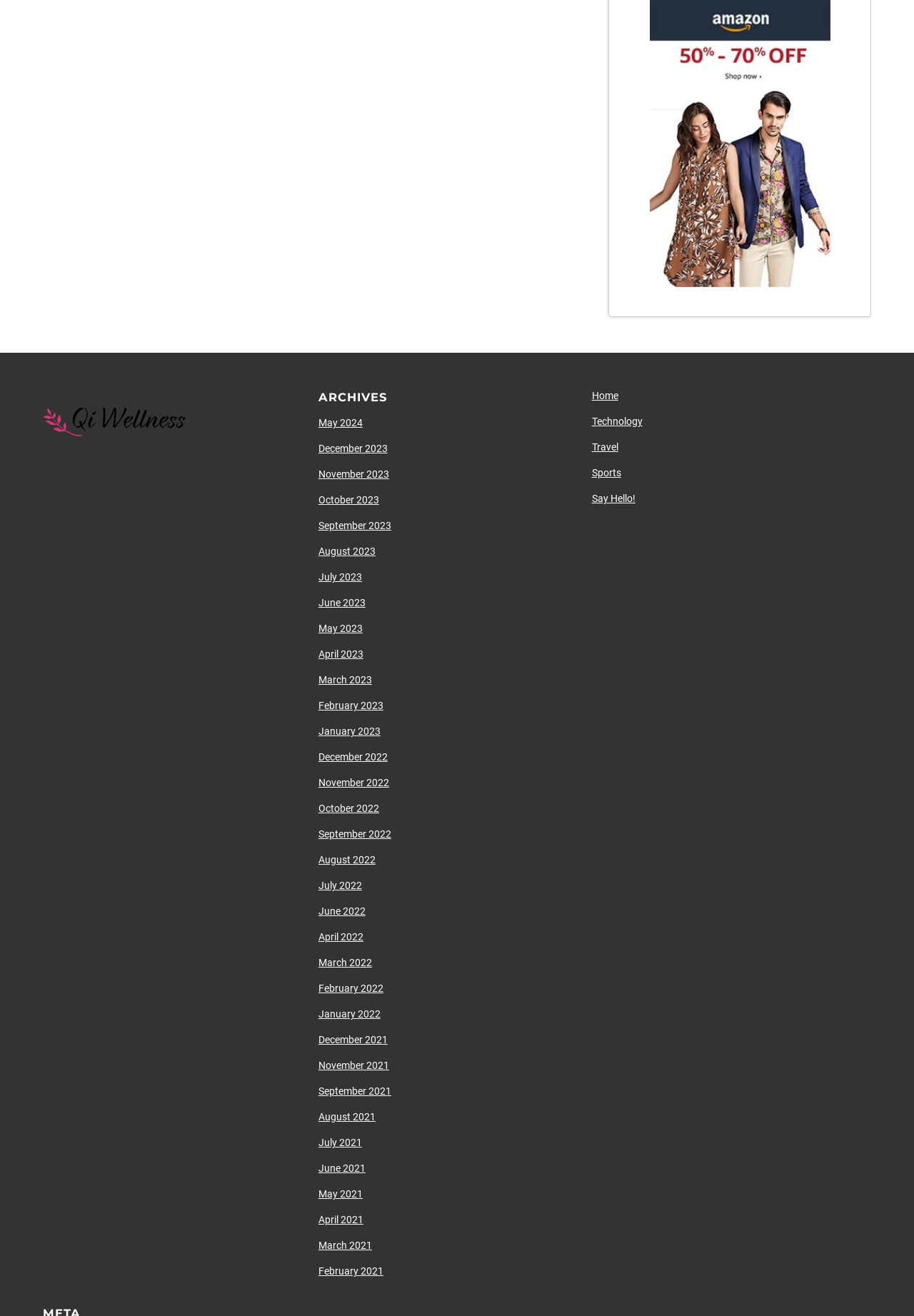Please identify the coordinates of the bounding box that should be clicked to fulfill this instruction: "Say Hello!".

[0.647, 0.374, 0.695, 0.383]